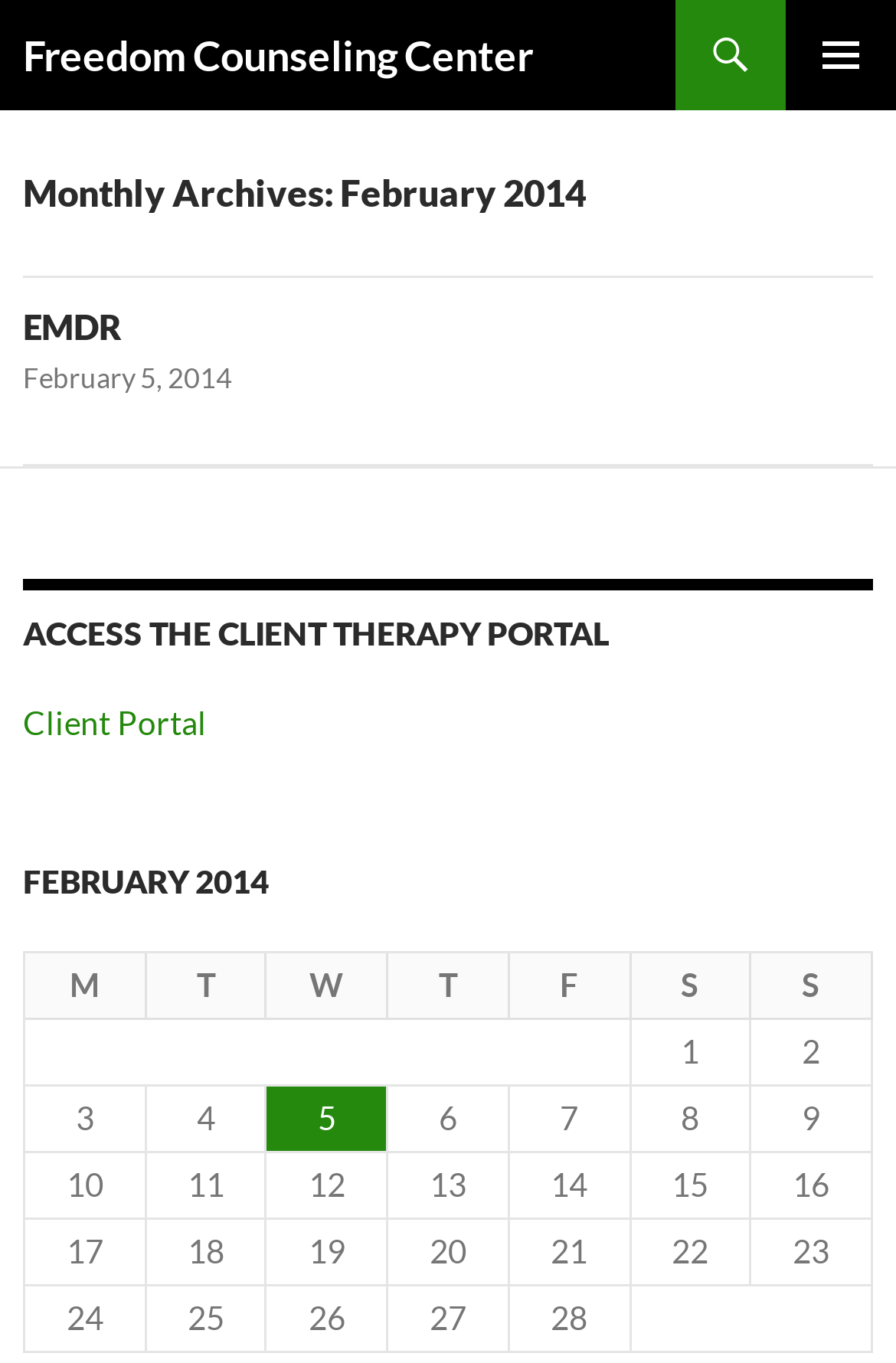Determine the bounding box for the described UI element: "EMDR".

[0.026, 0.224, 0.136, 0.254]